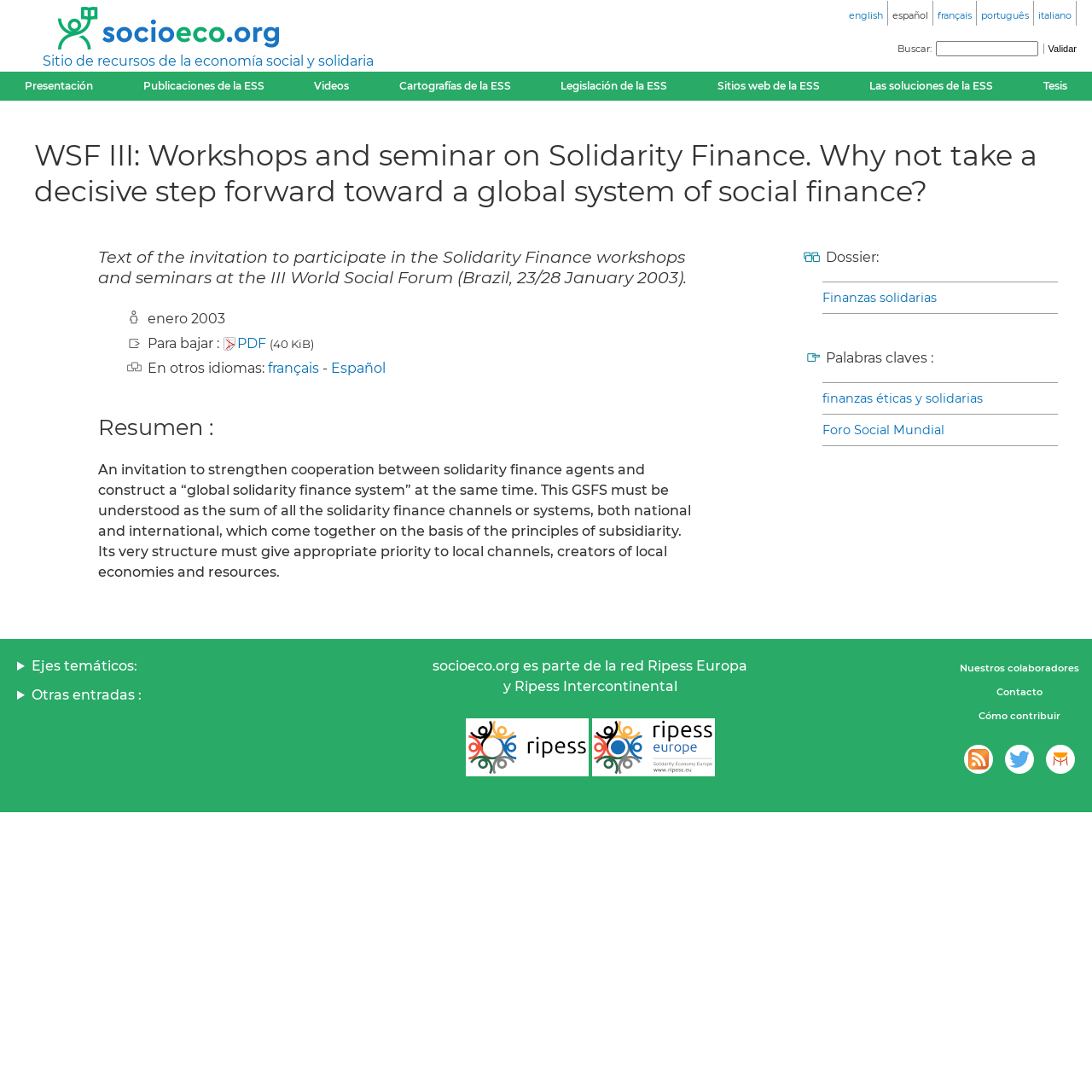Specify the bounding box coordinates of the area to click in order to execute this command: 'Click on the link to download the PDF'. The coordinates should consist of four float numbers ranging from 0 to 1, and should be formatted as [left, top, right, bottom].

[0.204, 0.307, 0.244, 0.322]